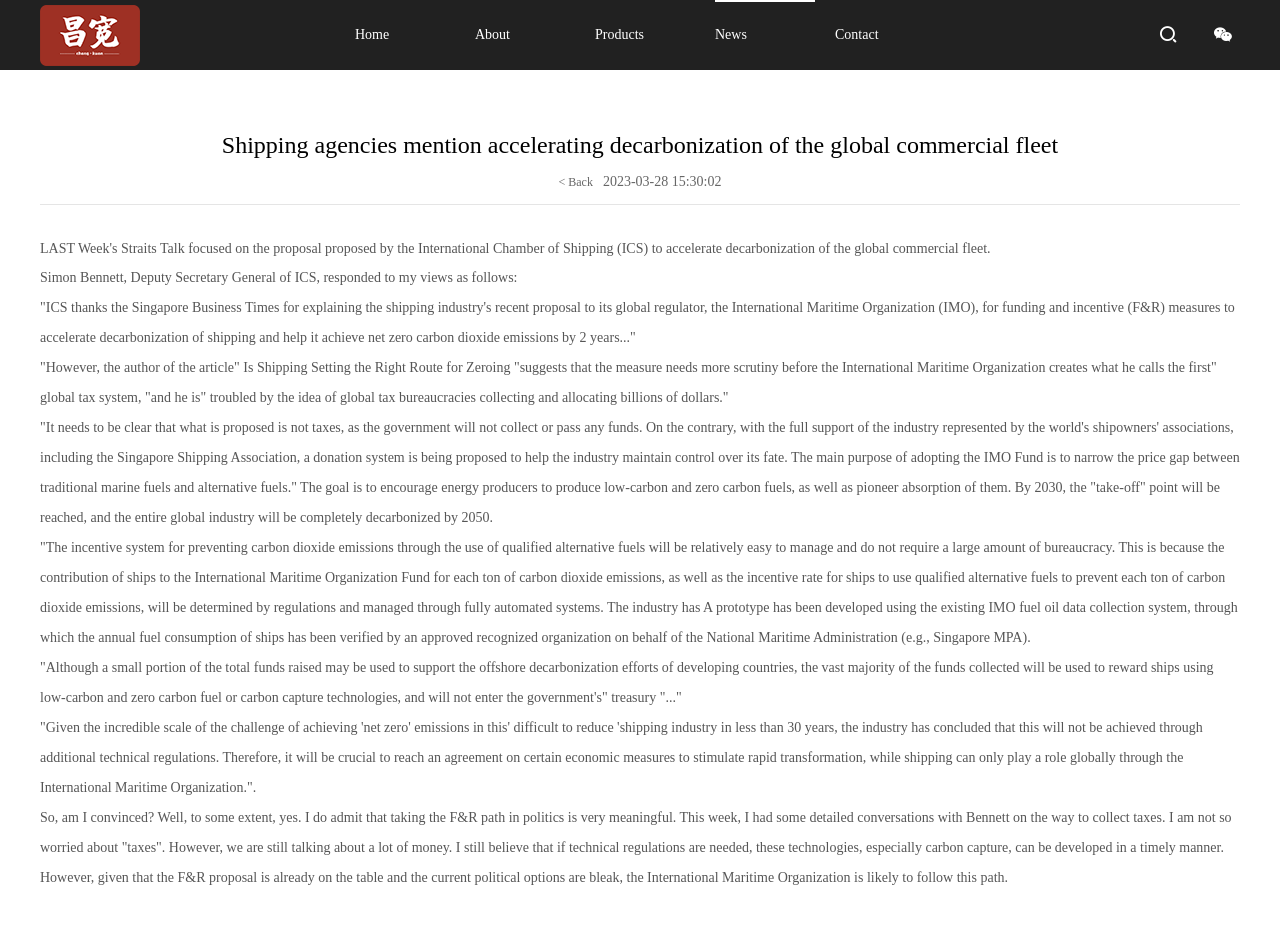Deliver a detailed narrative of the webpage's visual and textual elements.

The webpage appears to be an article or news page discussing the proposal to accelerate decarbonization of the global commercial fleet. At the top left corner, there is a logo of "Taizhou Changkuan Technology Co., Ltd." with a link to the company's website. Next to it, there are five navigation links: "Home", "About", "Products", "News", and "Contact", which are aligned horizontally.

Below the navigation links, there is a title "Shipping agencies mention accelerating decarbonization of the global commercial fleet" in a larger font size. On the right side of the title, there is a link "< Back" and a timestamp "2023-03-28 15:30:02".

The main content of the article starts below the title, with a quote from Simon Bennett, Deputy Secretary General of ICS, responding to the author's views on the proposal. The quote is divided into five paragraphs, each discussing the proposal's details, such as the funding and incentive measures, the role of the International Maritime Organization, and the goal of achieving net-zero carbon dioxide emissions by 2050.

Throughout the article, there are no images except for the company logo at the top left corner. The text is densely packed, with no clear separation between paragraphs. The font size and style are consistent throughout the article, making it easy to read. Overall, the webpage appears to be a serious and informative article discussing a specific topic in the shipping industry.